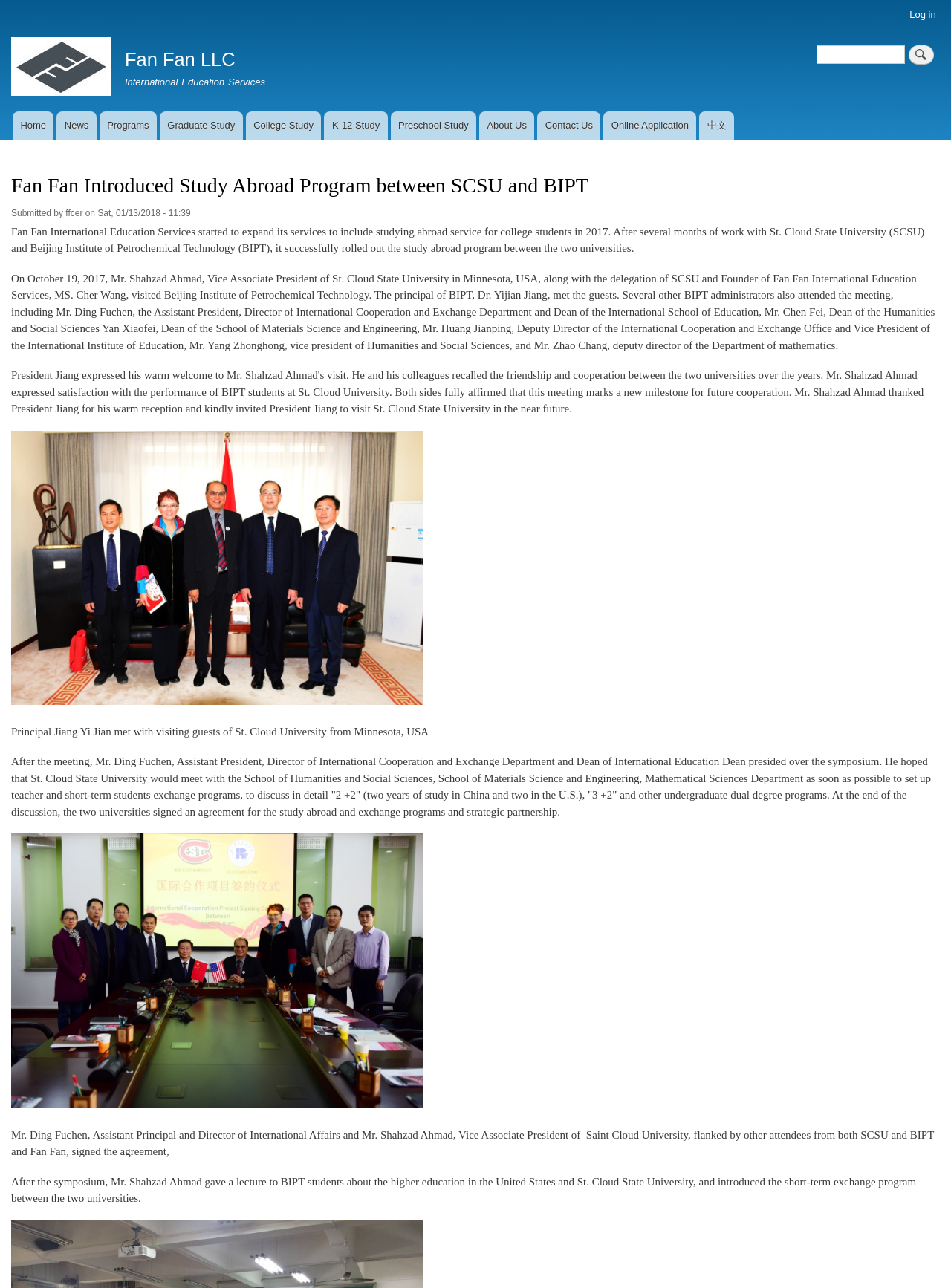Please pinpoint the bounding box coordinates for the region I should click to adhere to this instruction: "Search for something".

[0.956, 0.035, 0.982, 0.05]